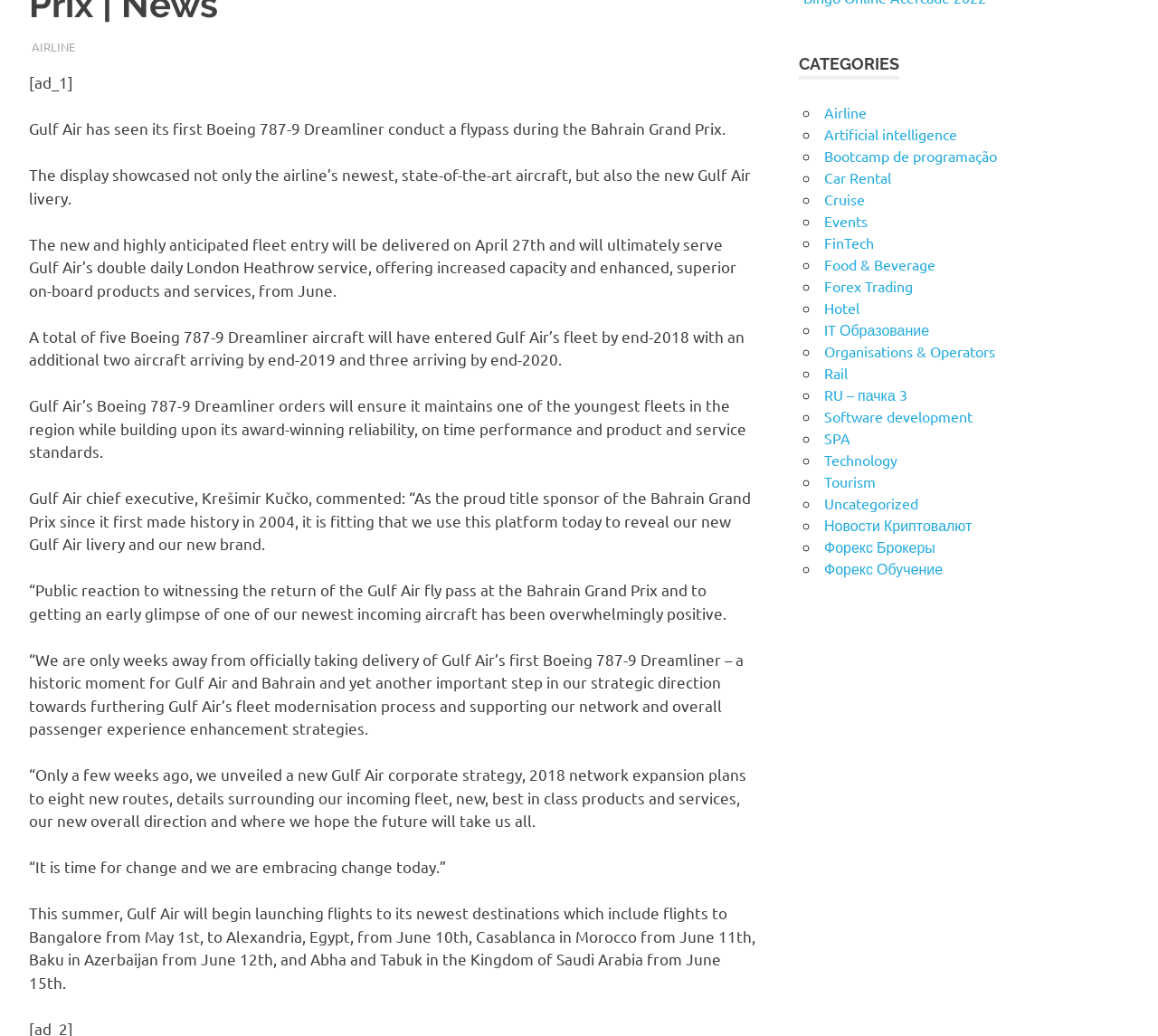For the given element description Форекс Обучение, determine the bounding box coordinates of the UI element. The coordinates should follow the format (top-left x, top-left y, bottom-right x, bottom-right y) and be within the range of 0 to 1.

[0.712, 0.54, 0.814, 0.557]